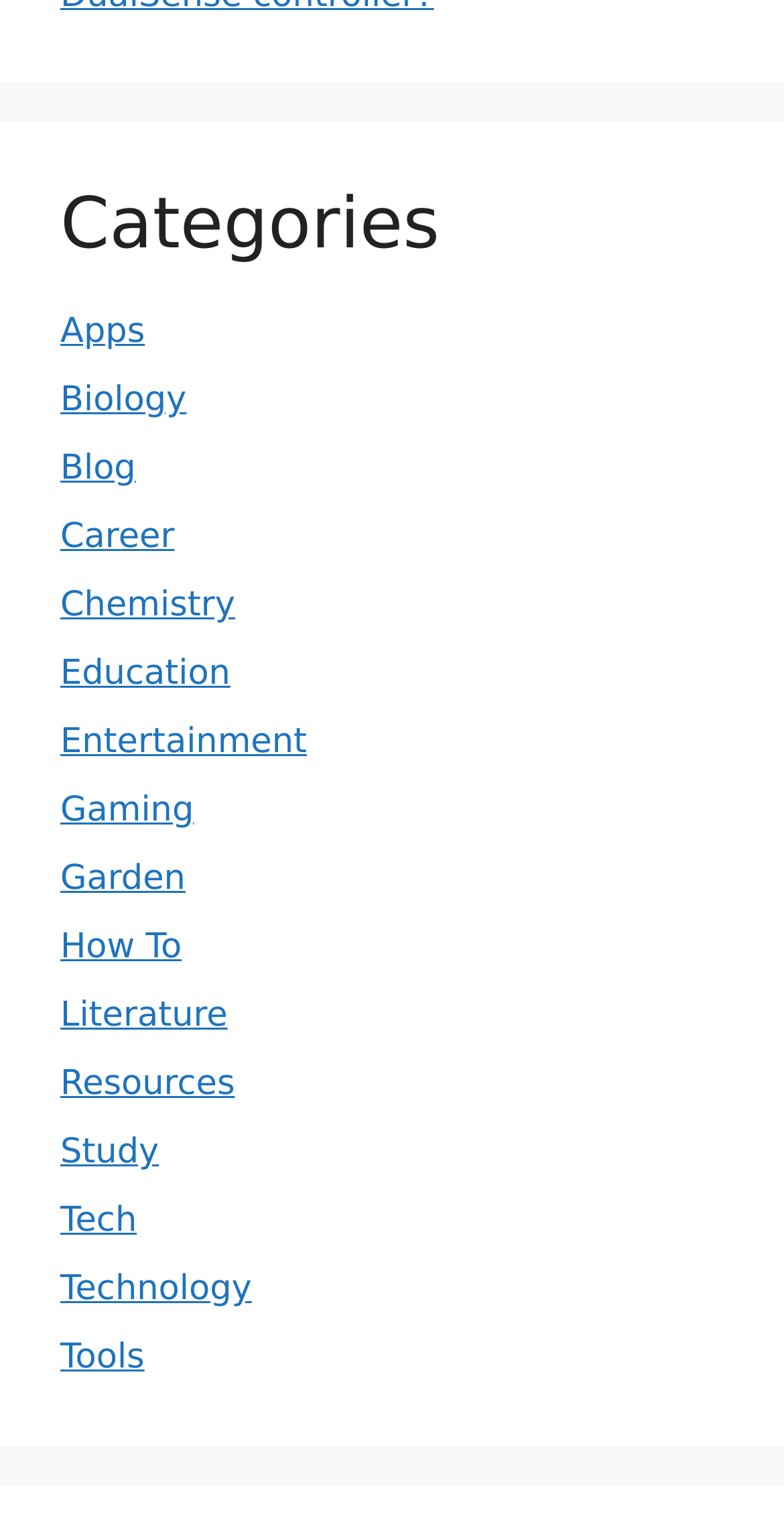Are there more categories related to technology than biology?
Carefully analyze the image and provide a detailed answer to the question.

I counted the number of categories related to technology (Tech, Technology, Tools) and found that there are 3, whereas there is only 1 category related to biology (Biology), so there are more categories related to technology than biology.